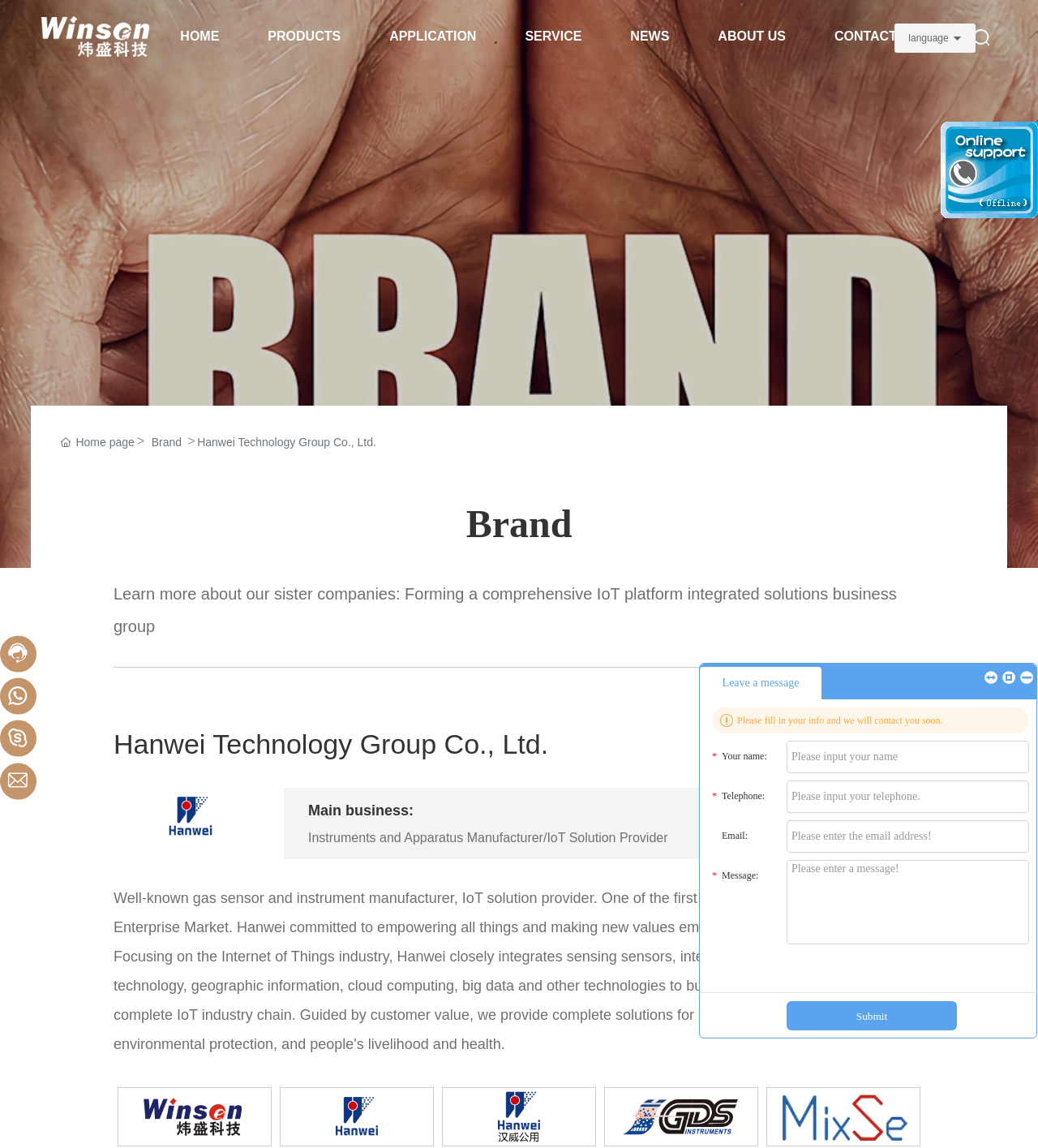What is the company name?
Using the image, provide a detailed and thorough answer to the question.

The company name is obtained from the root element 'Hanwei Technology Group Co., Ltd._Brand_ Zhengzhou Winsen Electronics Technology Co., Ltd.' which is the main title of the webpage.